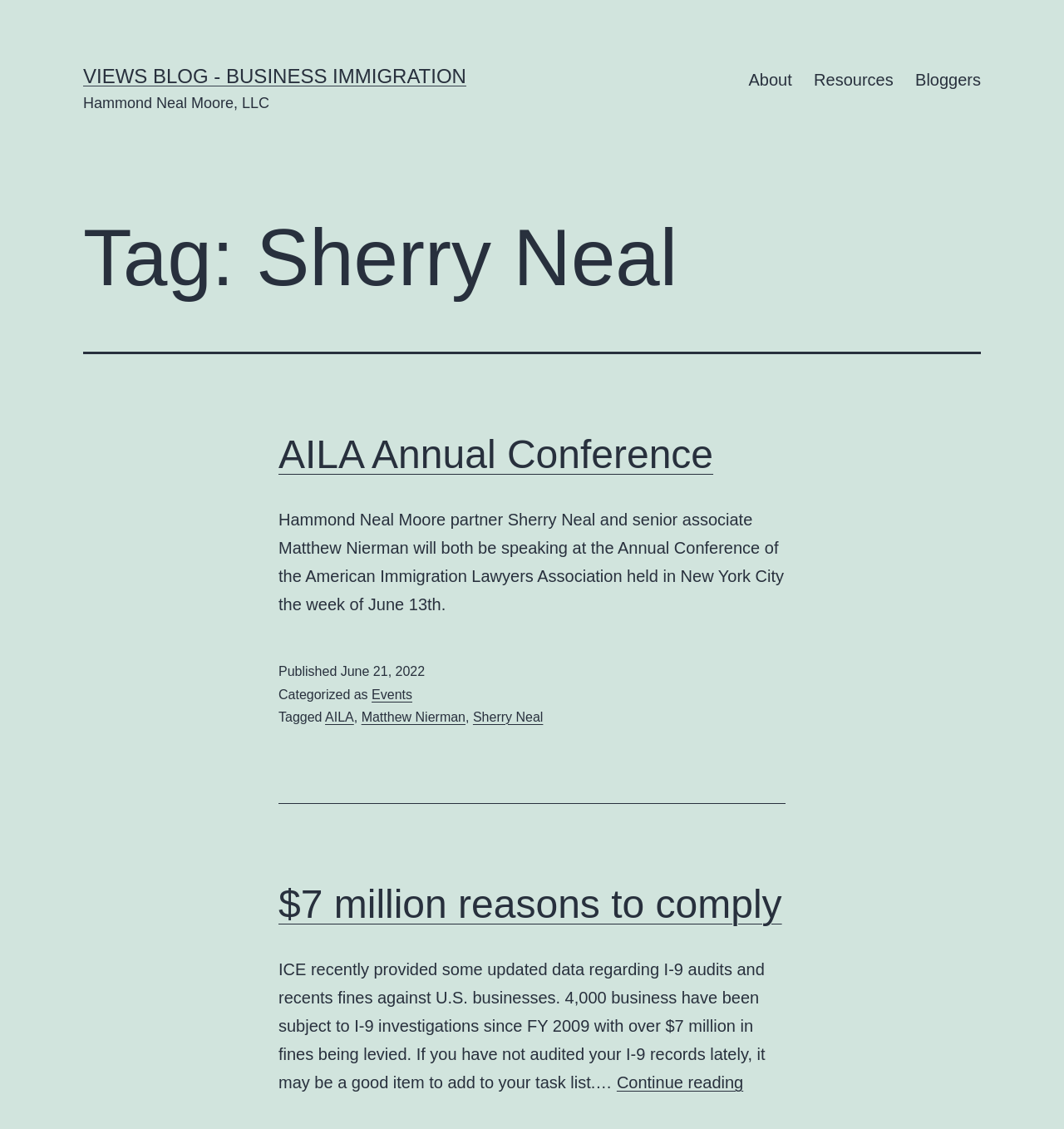Mark the bounding box of the element that matches the following description: "Matthew Nierman".

[0.34, 0.629, 0.438, 0.641]